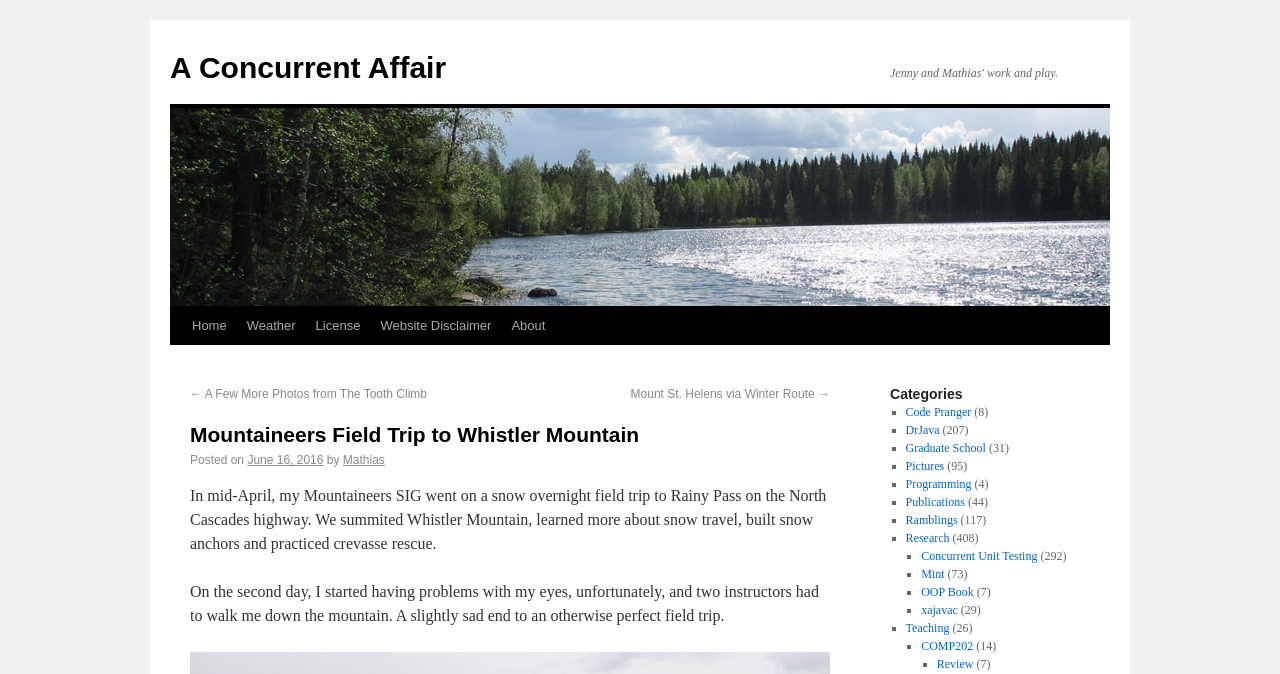Identify the bounding box coordinates for the UI element described by the following text: "OOP Book". Provide the coordinates as four float numbers between 0 and 1, in the format [left, top, right, bottom].

[0.72, 0.868, 0.761, 0.889]